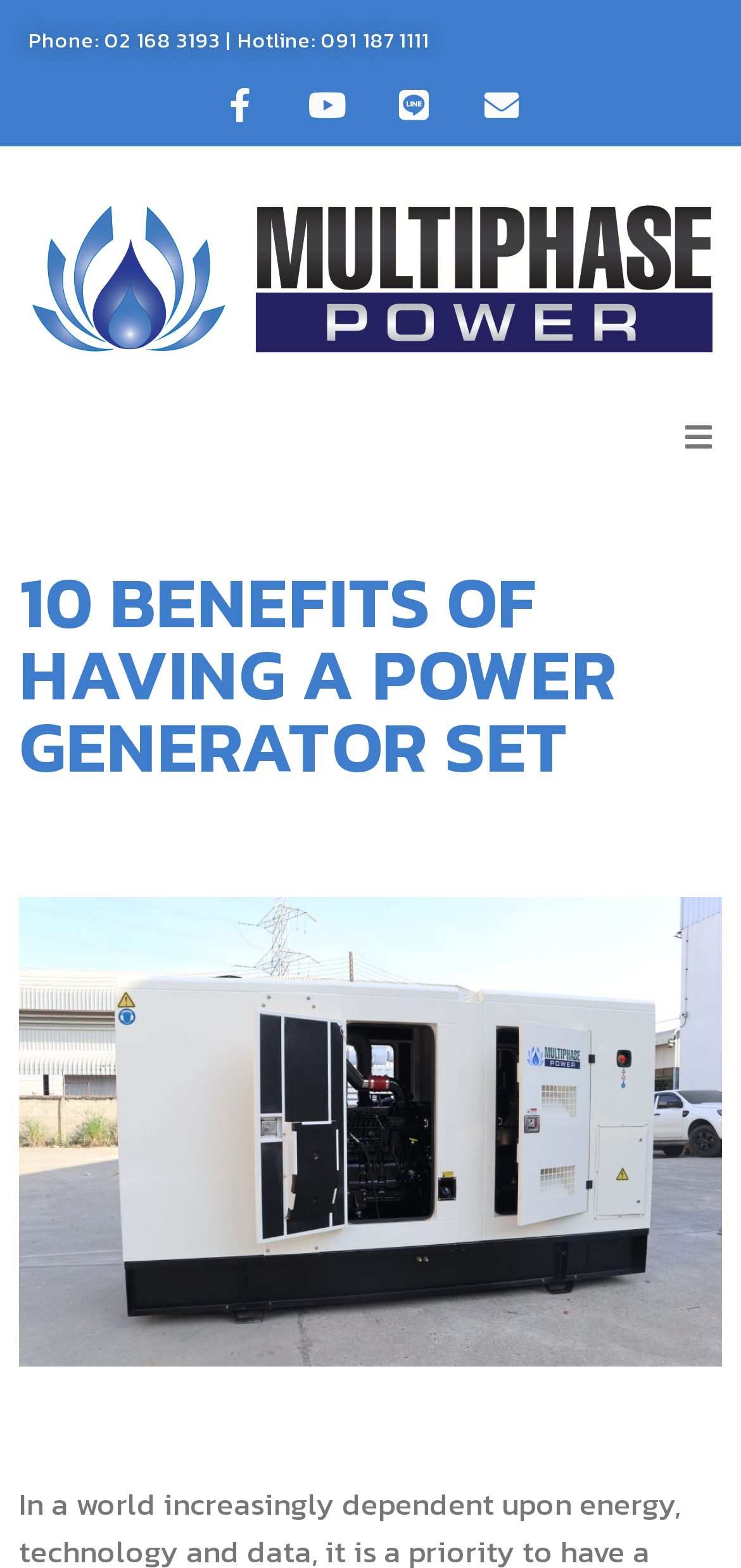Please reply to the following question using a single word or phrase: 
What is the name of the company?

Multiphase Power